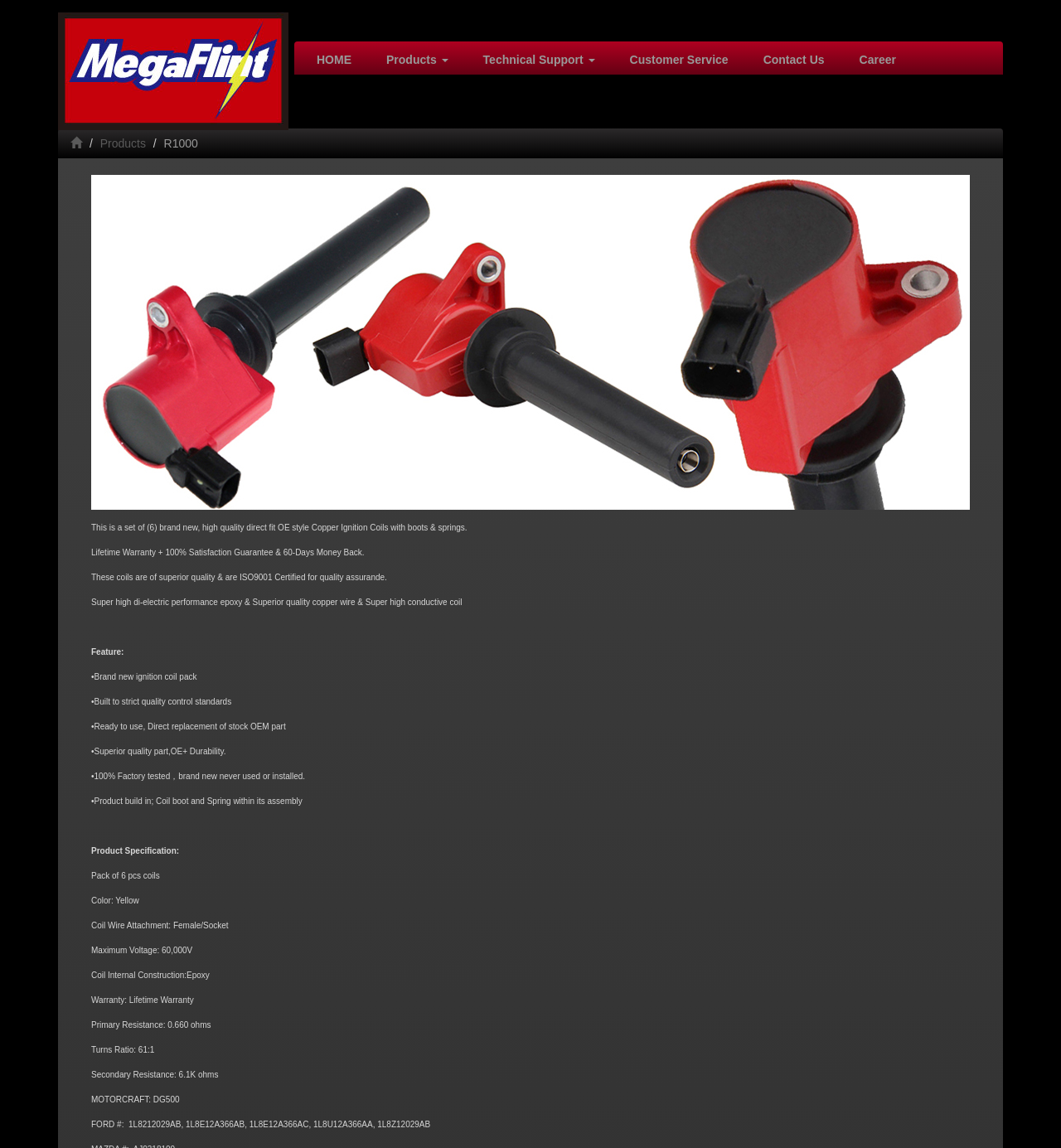For the following element description, predict the bounding box coordinates in the format (top-left x, top-left y, bottom-right x, bottom-right y). All values should be floating point numbers between 0 and 1. Description: Buy Today

None